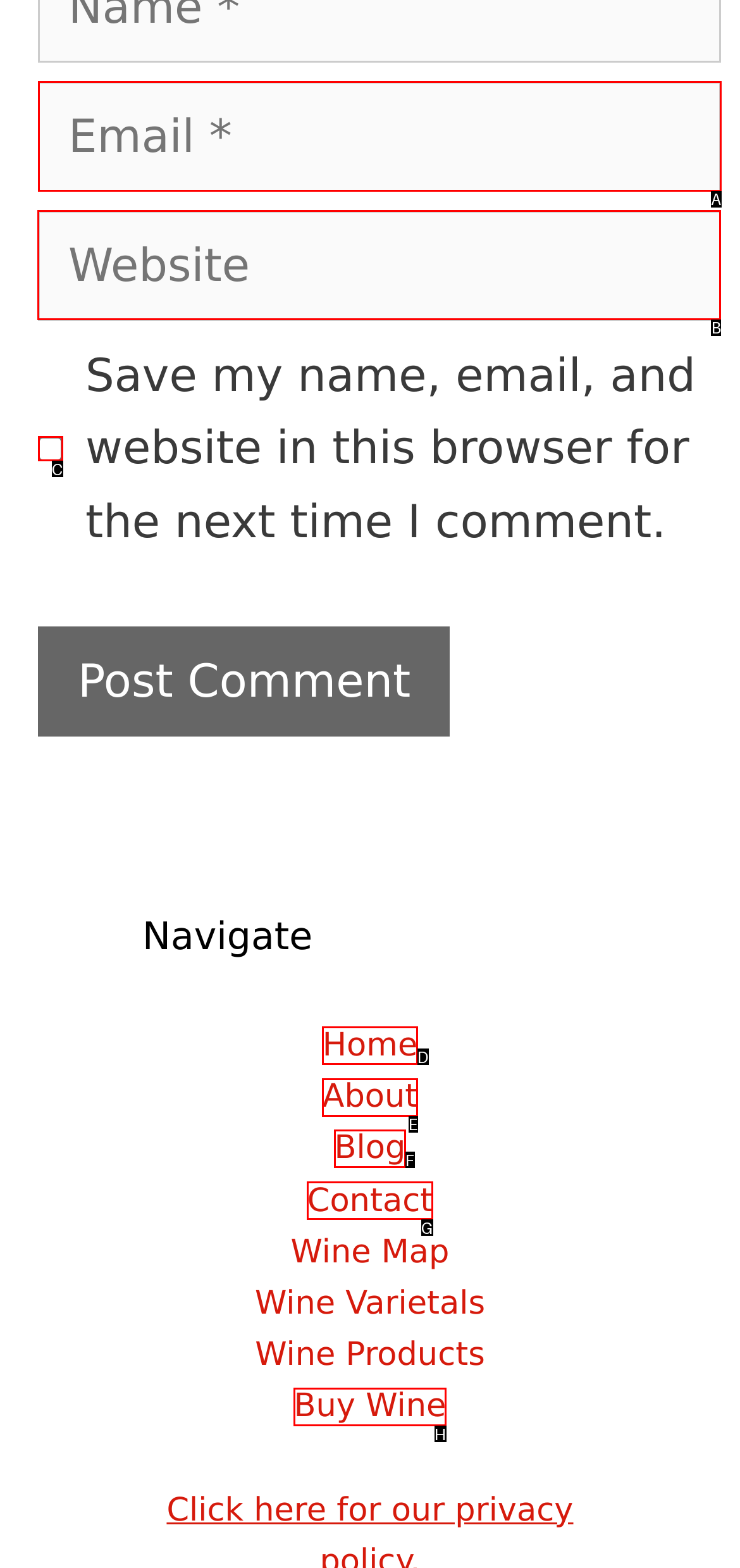Identify the HTML element I need to click to complete this task: Input website URL Provide the option's letter from the available choices.

B